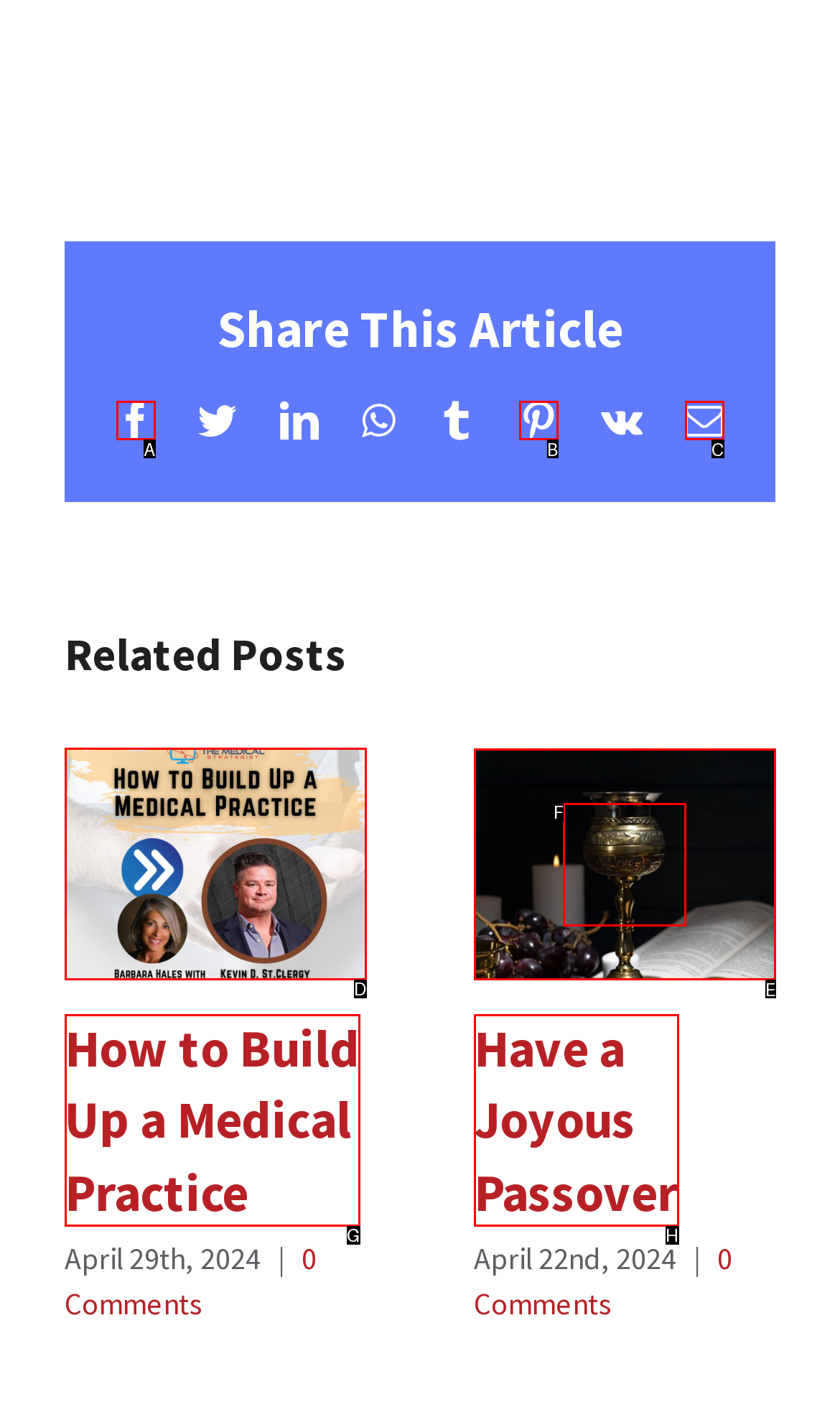For the task: View related post 'How to Build Up a Medical Practice', identify the HTML element to click.
Provide the letter corresponding to the right choice from the given options.

D